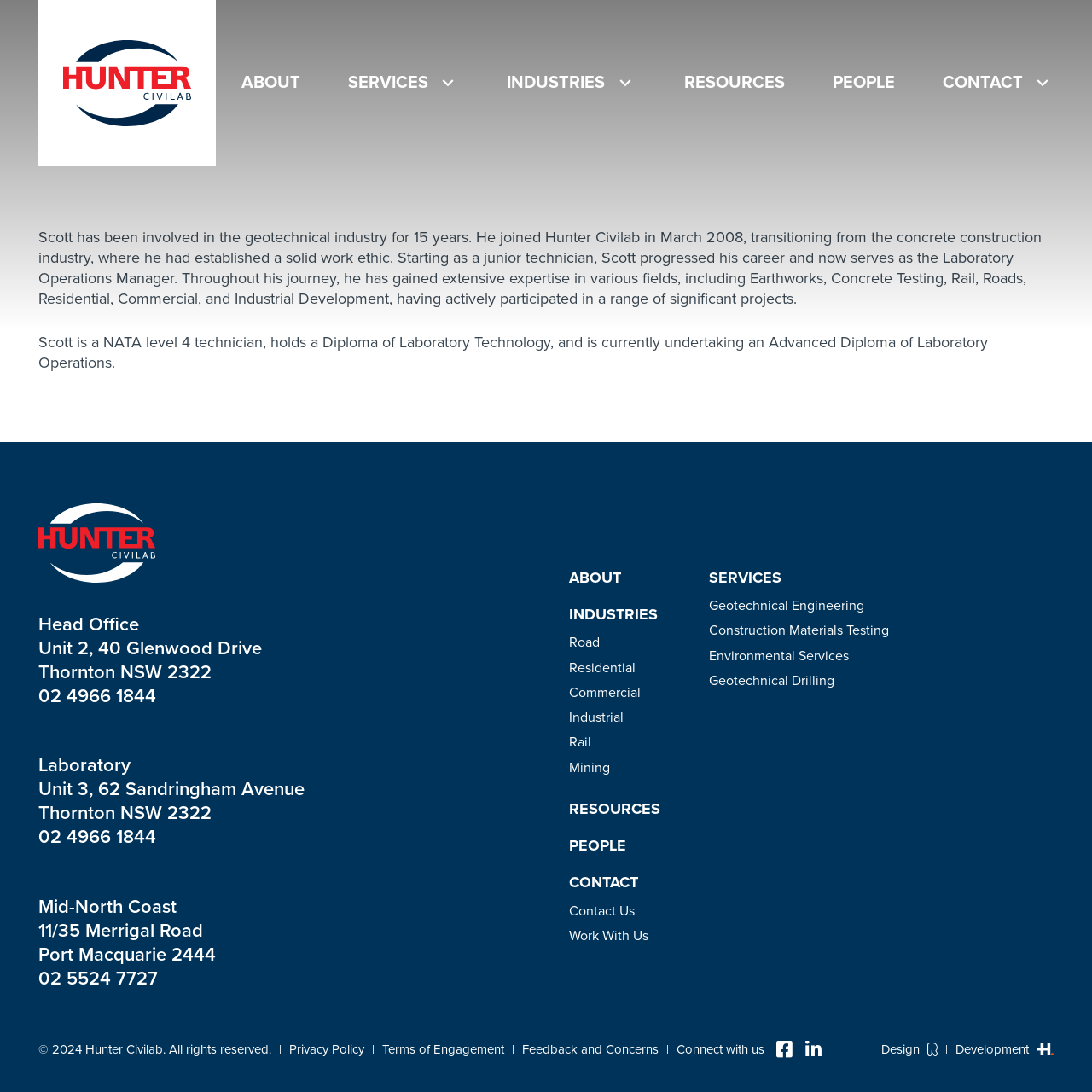Predict the bounding box for the UI component with the following description: "aria-label="Link"".

[0.058, 0.036, 0.175, 0.115]